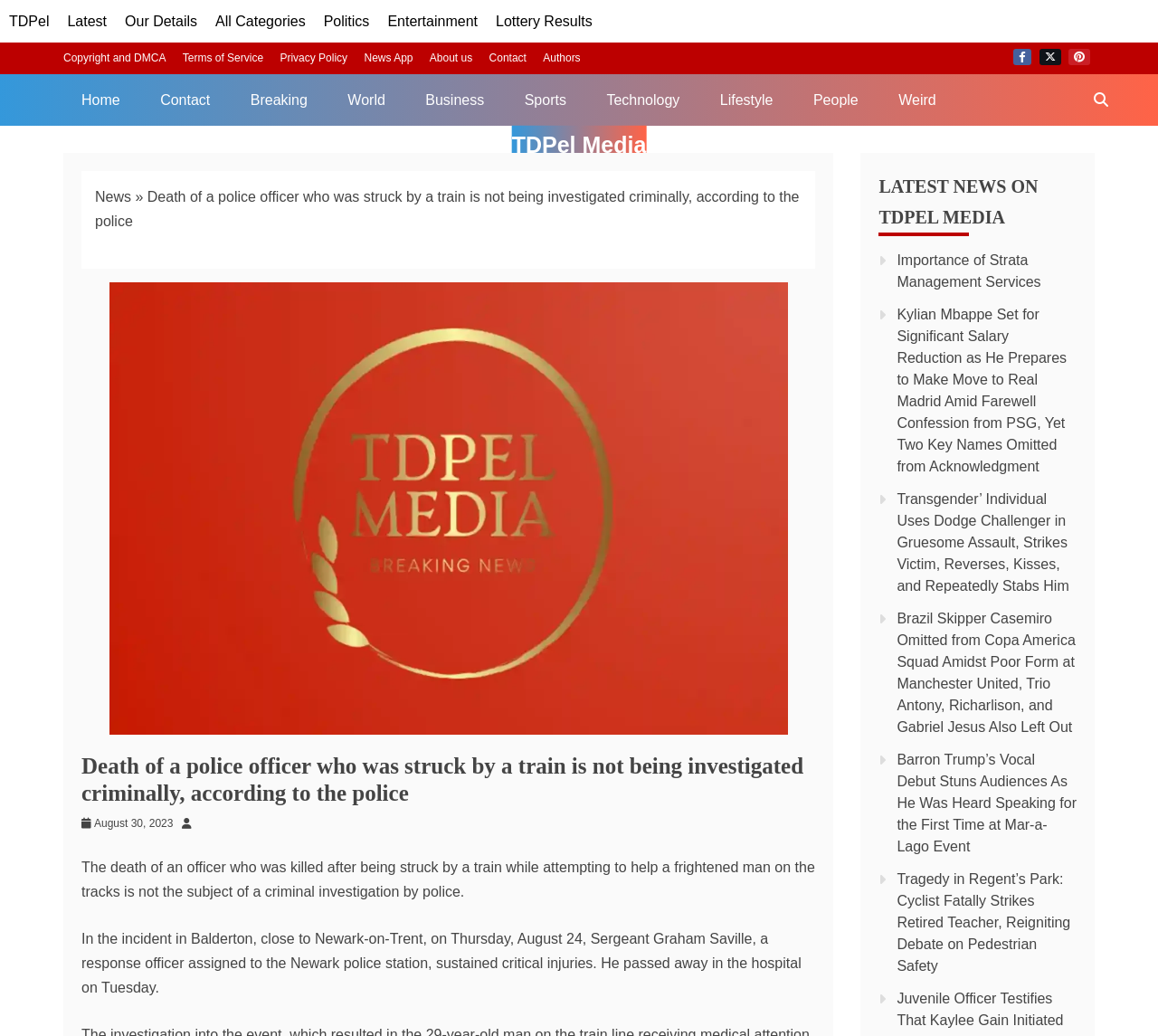How many links are there in the footer section?
Please look at the screenshot and answer in one word or a short phrase.

9